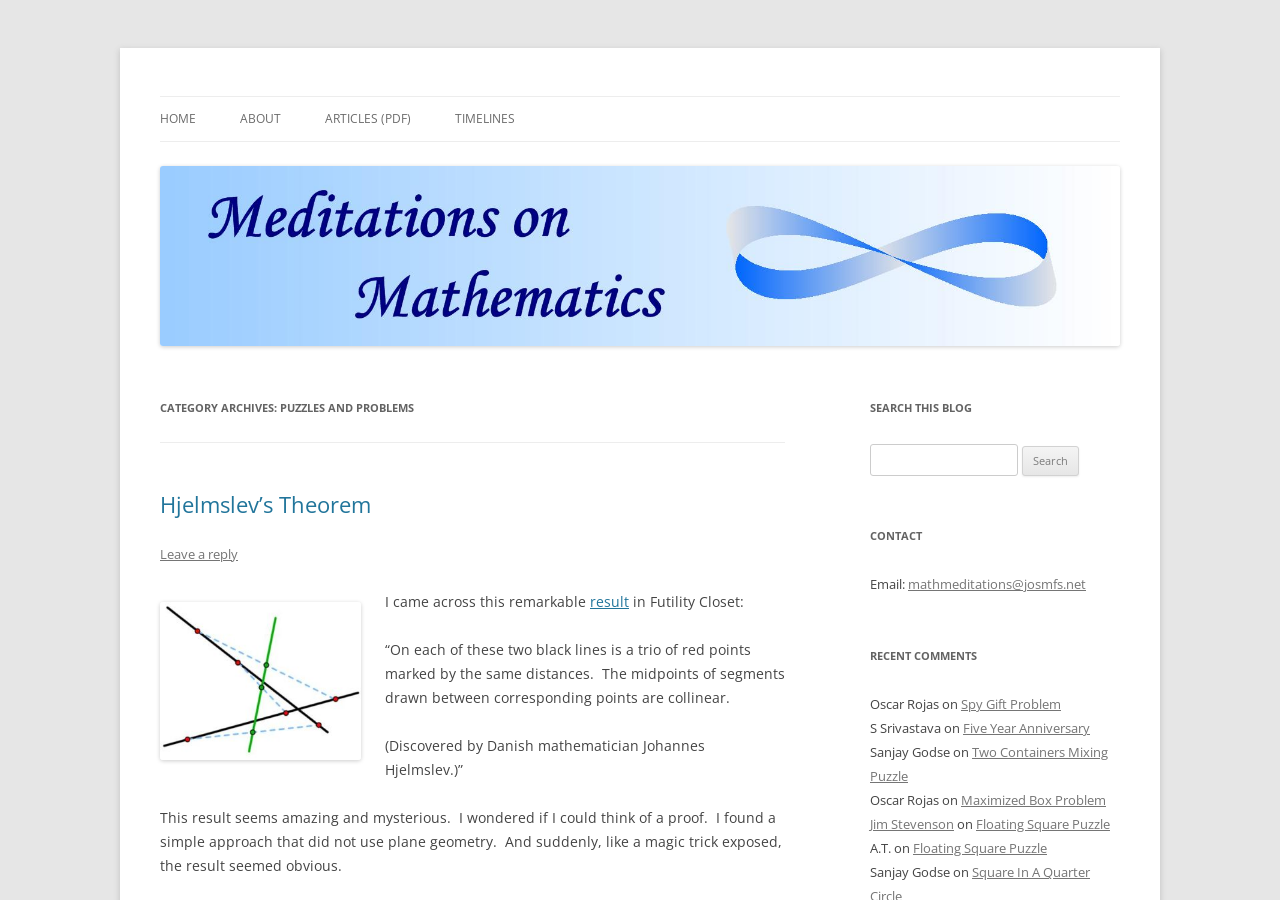Generate a thorough explanation of the webpage's elements.

The webpage is titled "Puzzles and Problems | Meditations on Mathematics" and features a comprehensive collection of mathematical puzzles, problems, and inquiries. At the top, there is a heading that reads "Meditations on Mathematics" with a link to the same title. Below this, a brief description of the website is provided, stating that it is a compendium of puzzles, problems, math inquiries, and math commentary.

The main navigation menu is located at the top-left corner, featuring links to "HOME", "ABOUT", "ARTICLES (PDF)", and "TIMELINES". To the right of this menu, there is a prominent link to "Meditations on Mathematics" accompanied by an image.

The main content area is divided into several sections. On the left side, there is a category archive section titled "CATEGORY ARCHIVES: PUZZLES AND PROBLEMS", which lists a specific puzzle called "Hjelmslev's Theorem" with a link to read more. Below this, there is a brief article discussing the theorem, including a quote from Futility Closet and the author's thoughts on the result.

On the right side, there are several sections, including a search bar, a contact section with an email address, a recent comments section that lists comments from various users on different articles, and a section with links to other articles.

Throughout the webpage, there are various links, headings, and static text elements that provide a wealth of information on mathematical puzzles and problems. The overall layout is organized, making it easy to navigate and find specific content.